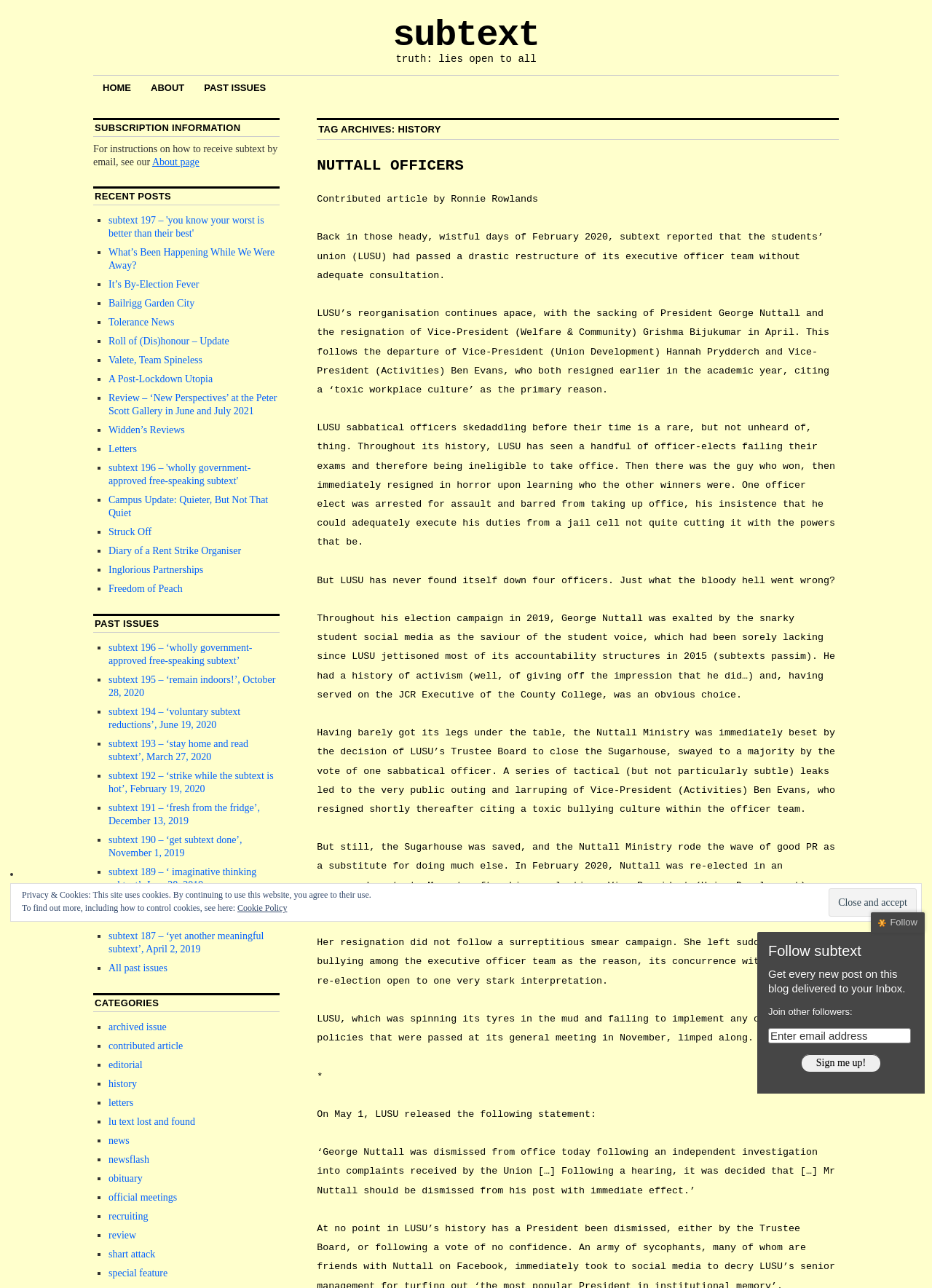Provide a brief response in the form of a single word or phrase:
How many headings are there on the webpage?

4